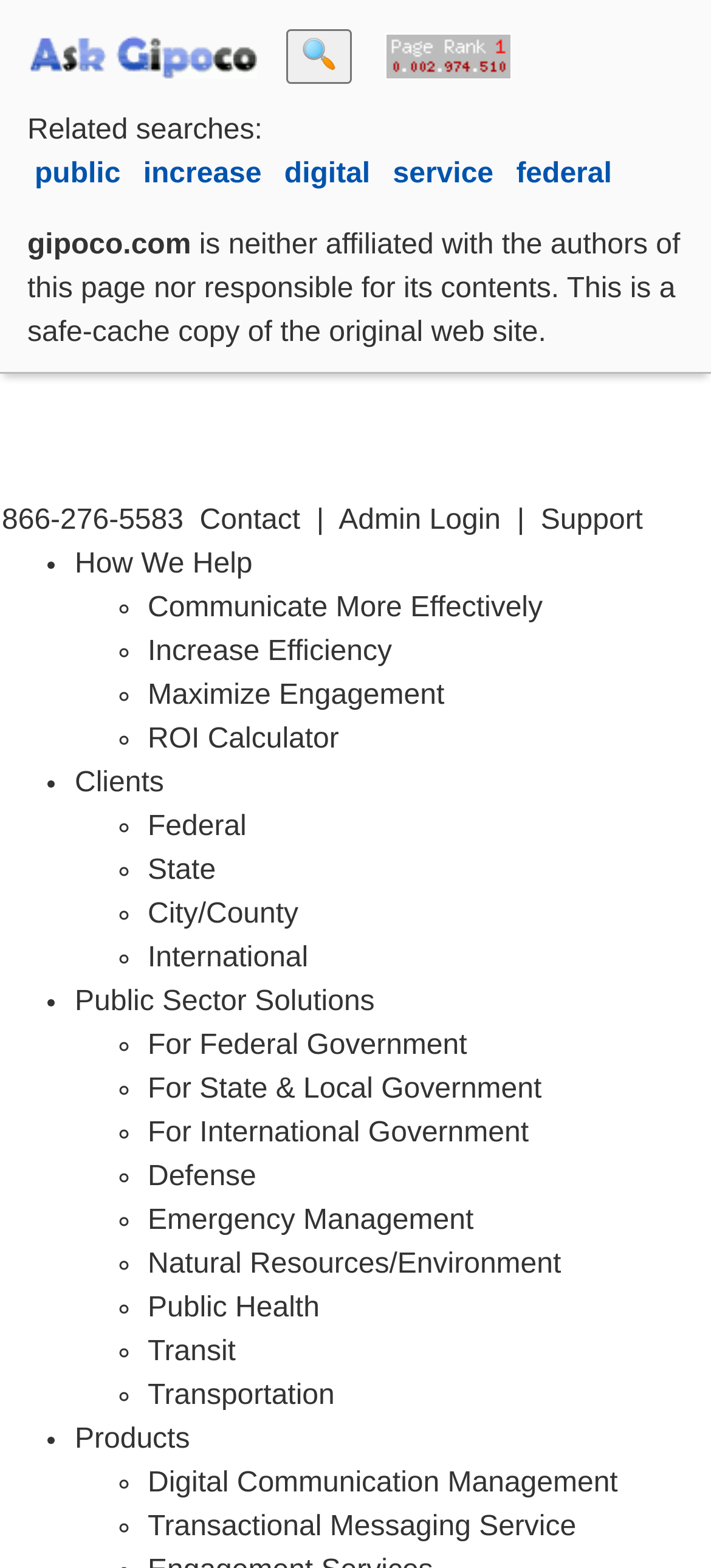Please provide a comprehensive answer to the question below using the information from the image: How many list markers are there in the 'Increase Efficiency' section?

In the 'Increase Efficiency' section, I counted the list markers (• and ◦) and found a total of 5 list markers.